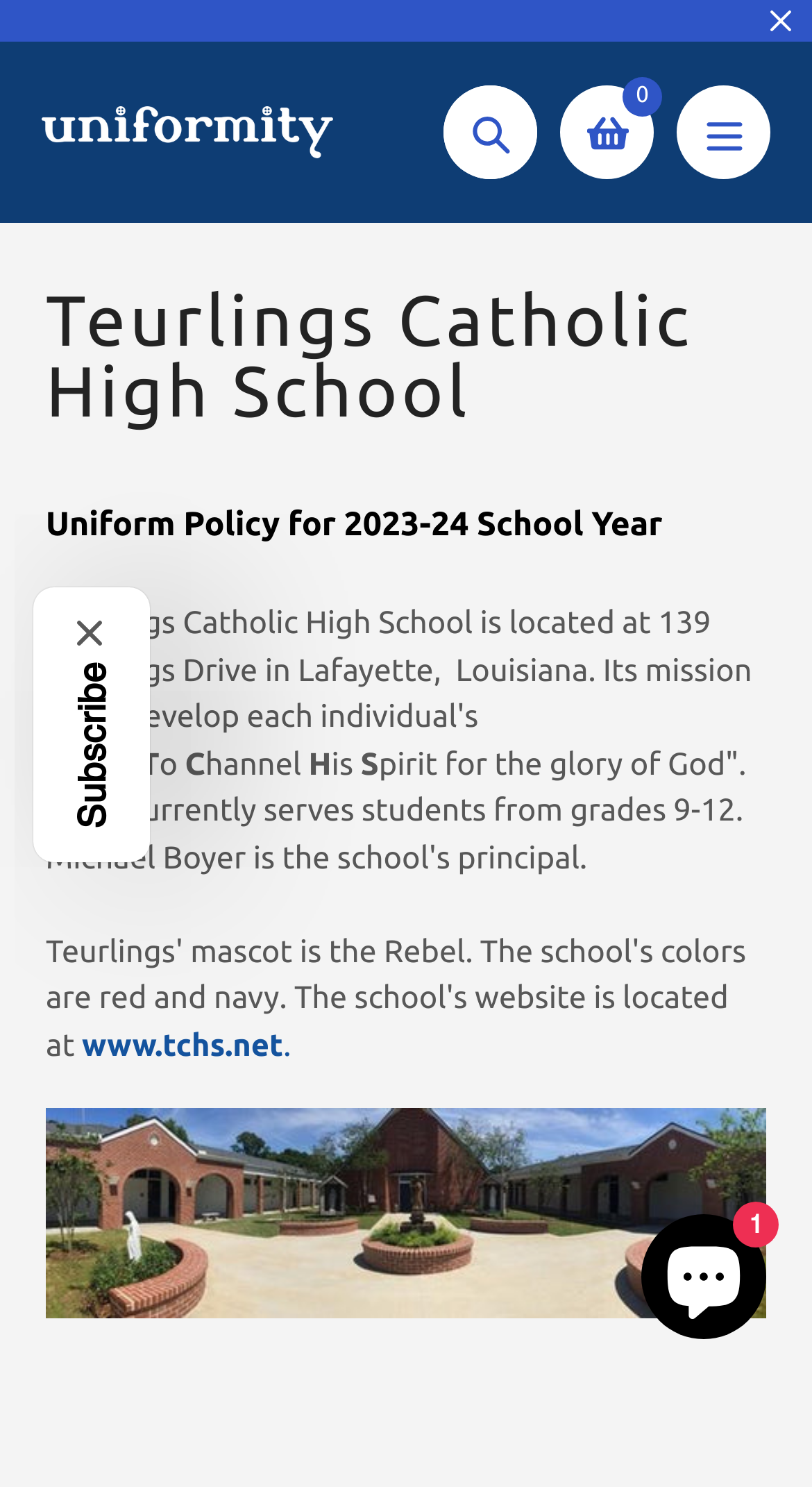Please identify the coordinates of the bounding box that should be clicked to fulfill this instruction: "Open navigation menu".

[0.833, 0.057, 0.949, 0.12]